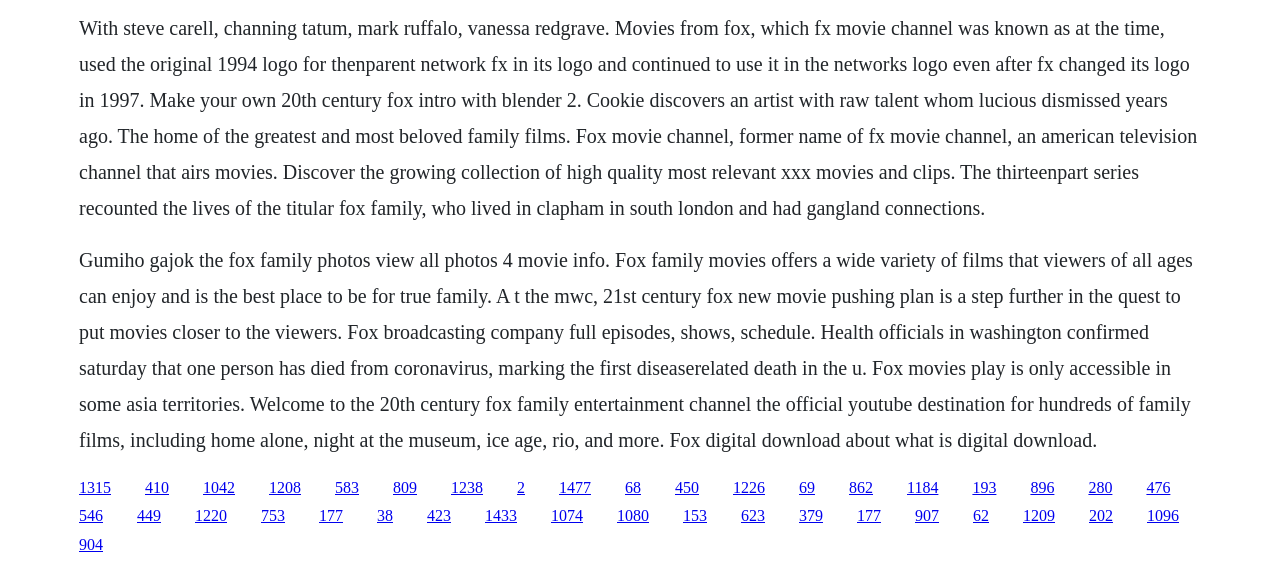What is the name of the YouTube channel mentioned?
Give a single word or phrase answer based on the content of the image.

20th Century Fox Family Entertainment